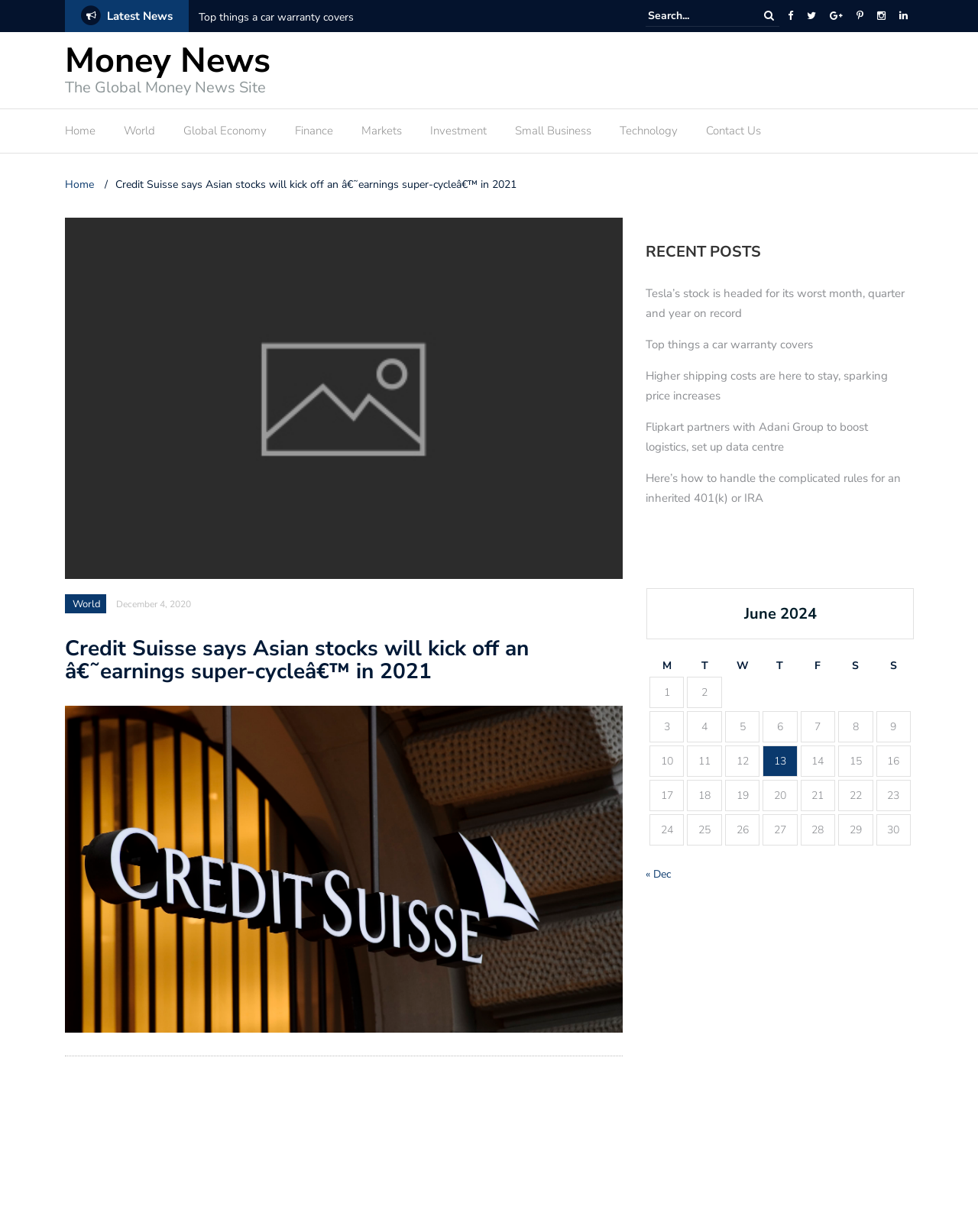What is the date of the main article?
Using the picture, provide a one-word or short phrase answer.

December 4, 2020